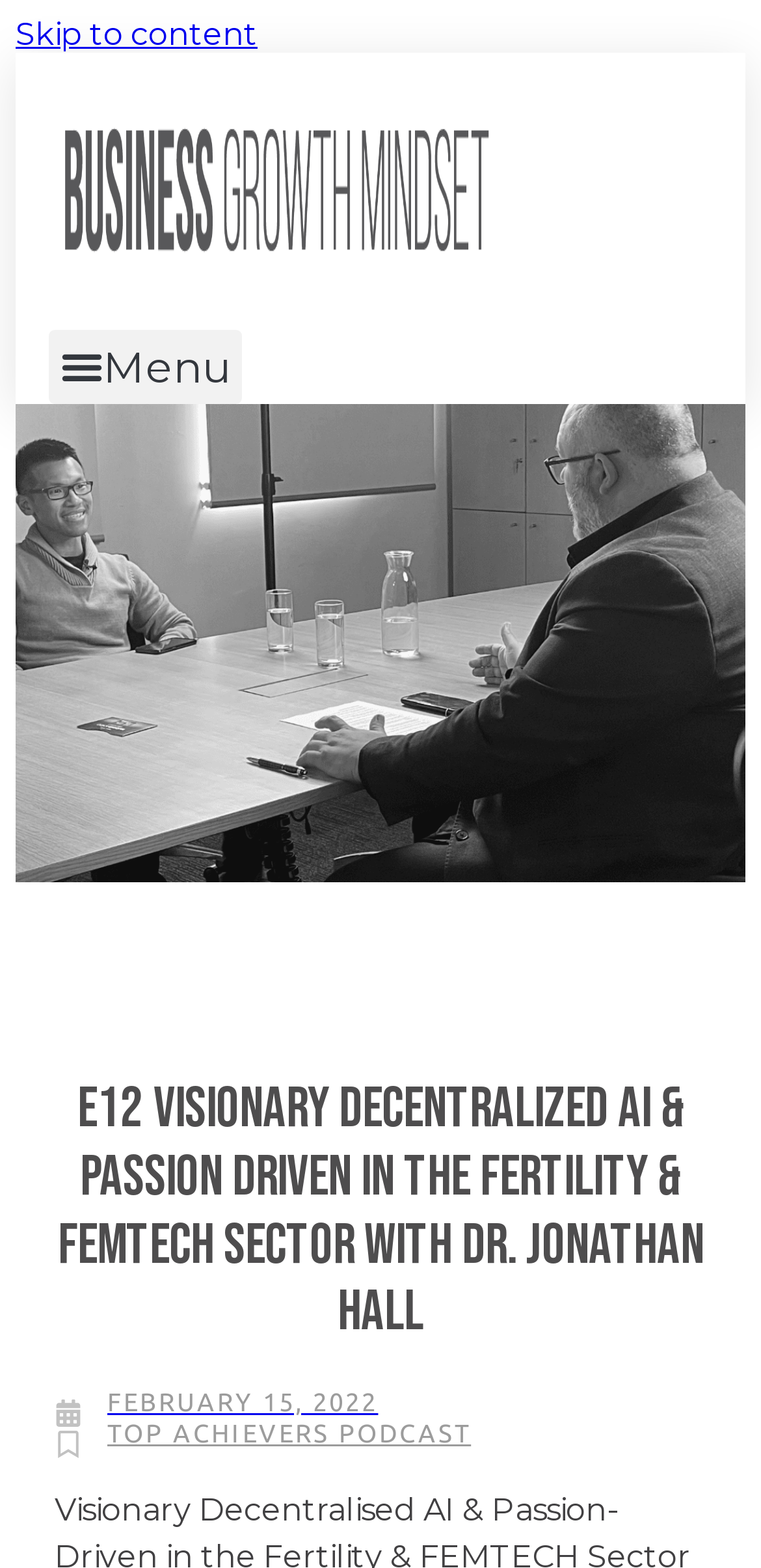Bounding box coordinates should be provided in the format (top-left x, top-left y, bottom-right x, bottom-right y) with all values between 0 and 1. Identify the bounding box for this UI element: alt="Make A Teddy"

None